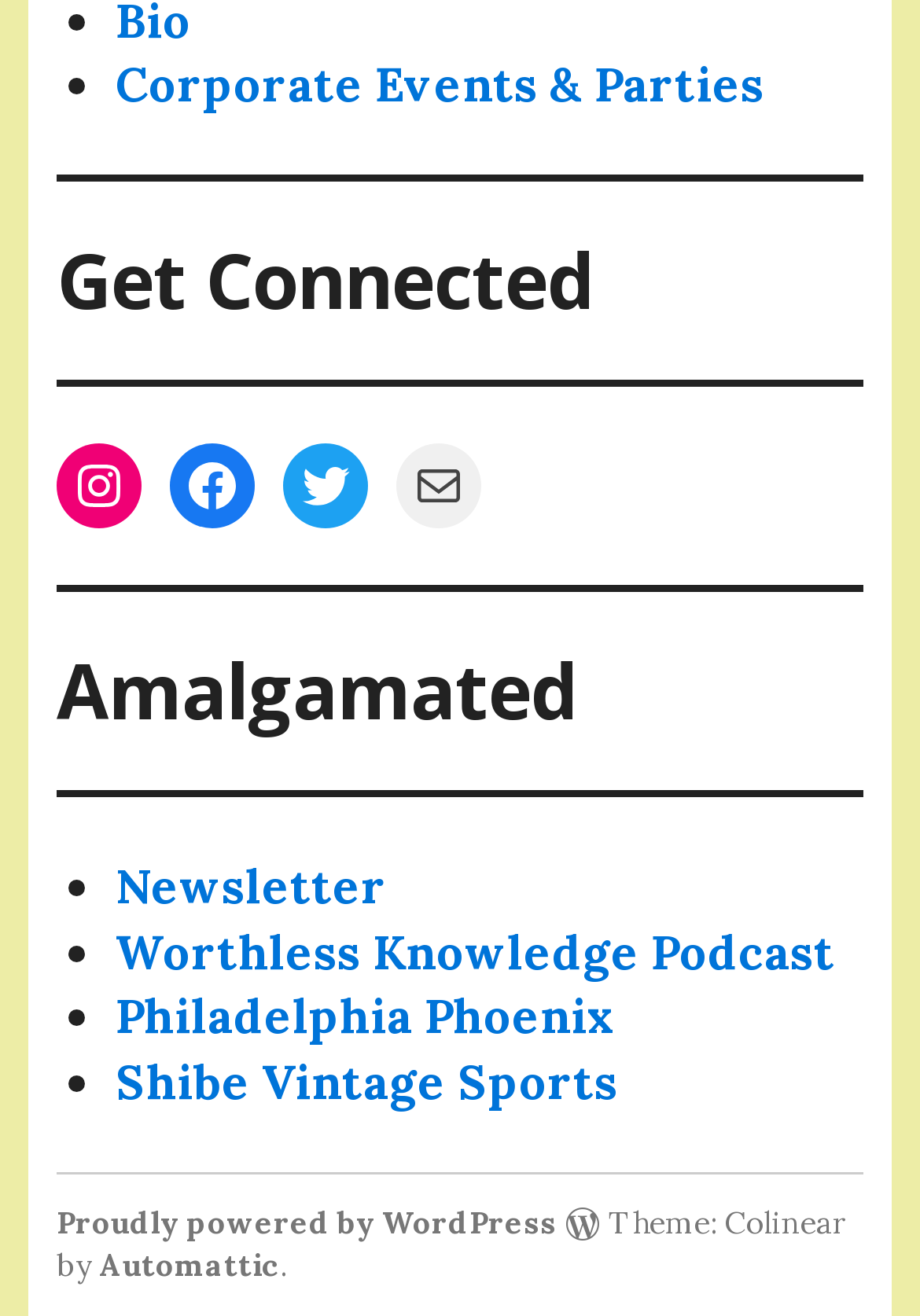Indicate the bounding box coordinates of the element that needs to be clicked to satisfy the following instruction: "Subscribe to Newsletter". The coordinates should be four float numbers between 0 and 1, i.e., [left, top, right, bottom].

[0.126, 0.65, 0.421, 0.695]